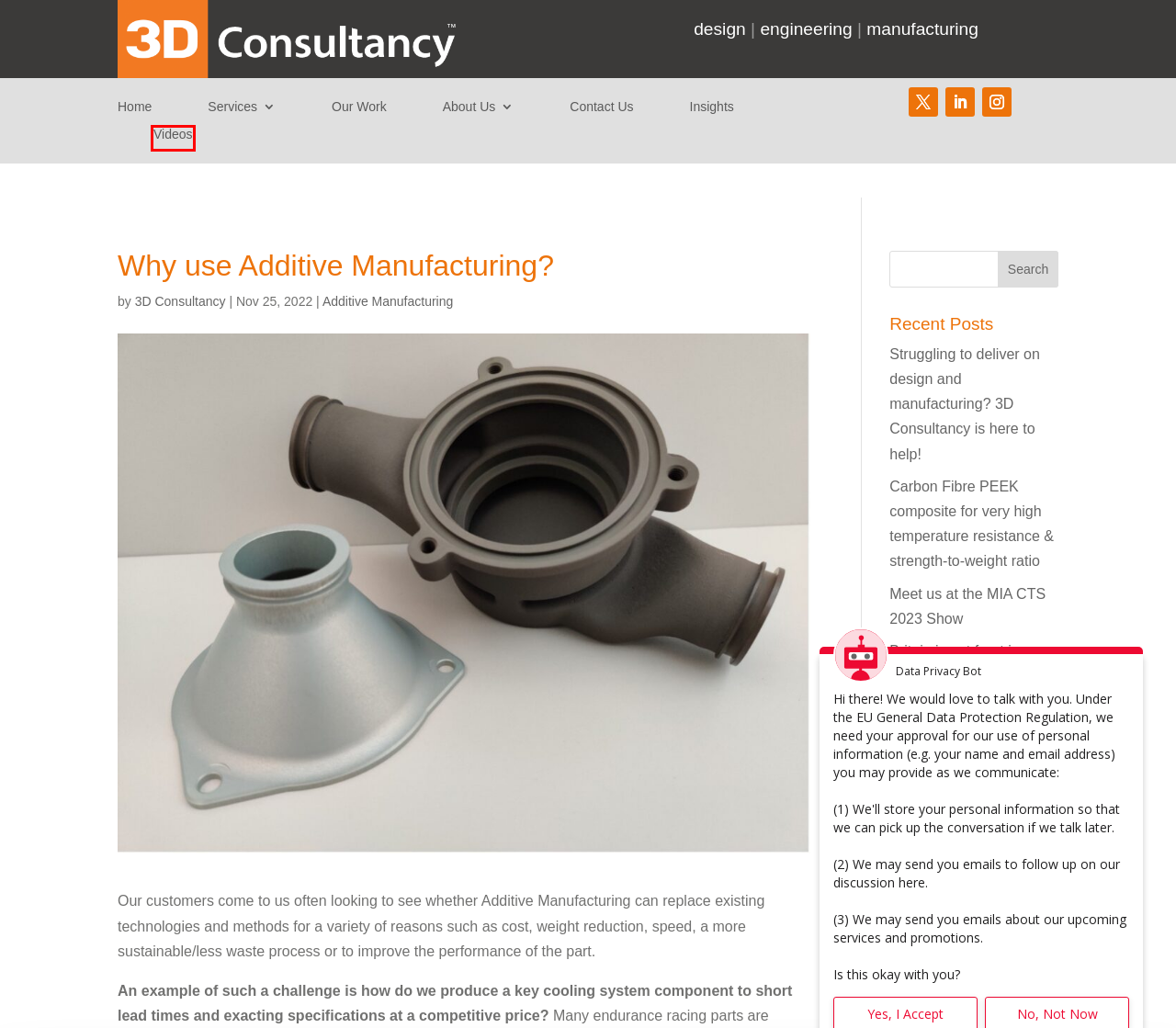You are looking at a screenshot of a webpage with a red bounding box around an element. Determine the best matching webpage description for the new webpage resulting from clicking the element in the red bounding box. Here are the descriptions:
A. About Us | 3D Consultancy
B. 3D Printing
C. Our Work | 3D Consultancy
D. Carbon Fibre PEEK composite for very high temperature resistance & strength-to-weight ratio
E. Videos
F. Contact Us | 3D Consultancy
G. Additive Manufacturing
H. Advanced Materials

E